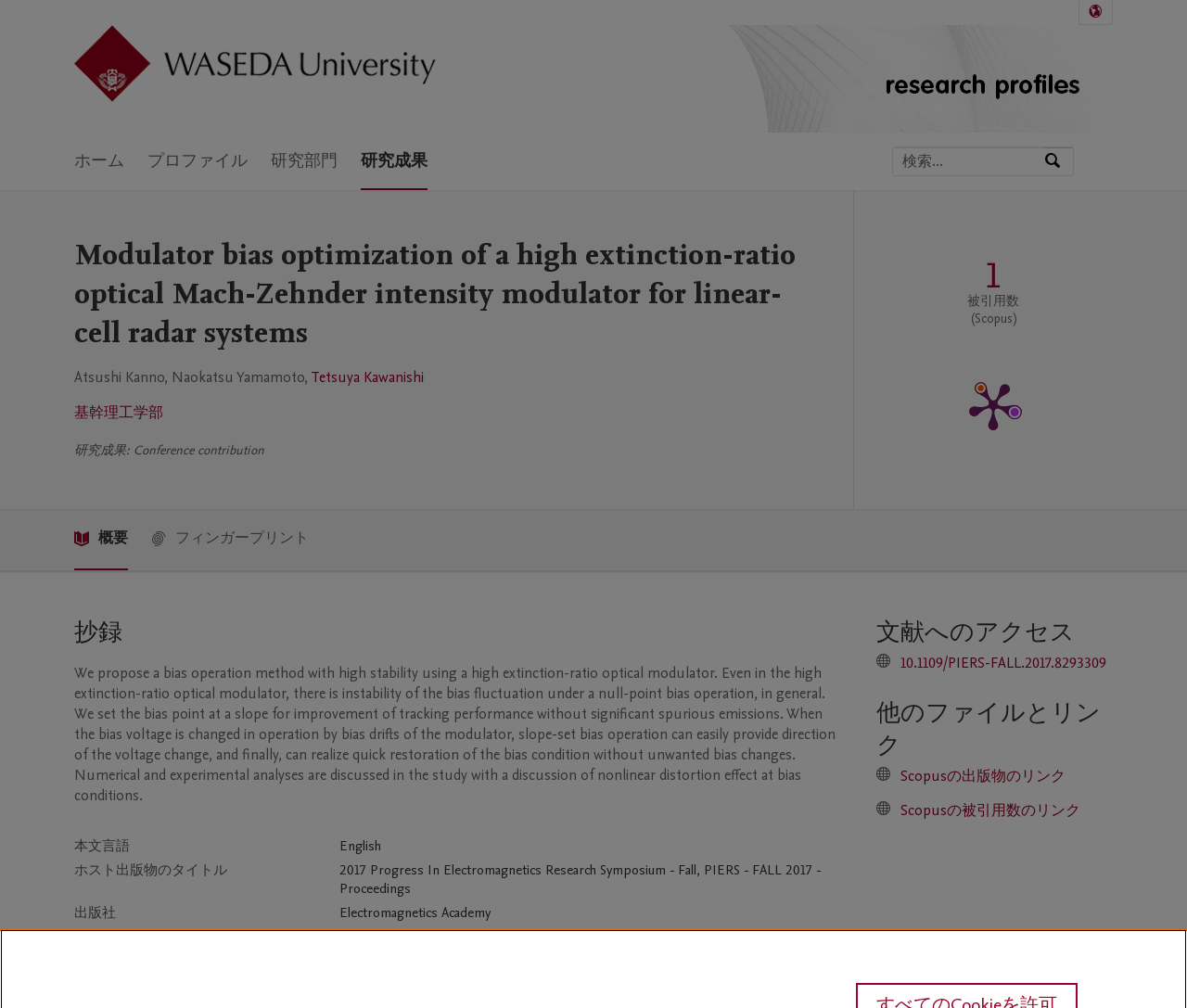What is the language of the publication?
Look at the webpage screenshot and answer the question with a detailed explanation.

The language of the publication is specified in the table under the '抄録' section, where it is listed as 'English'.